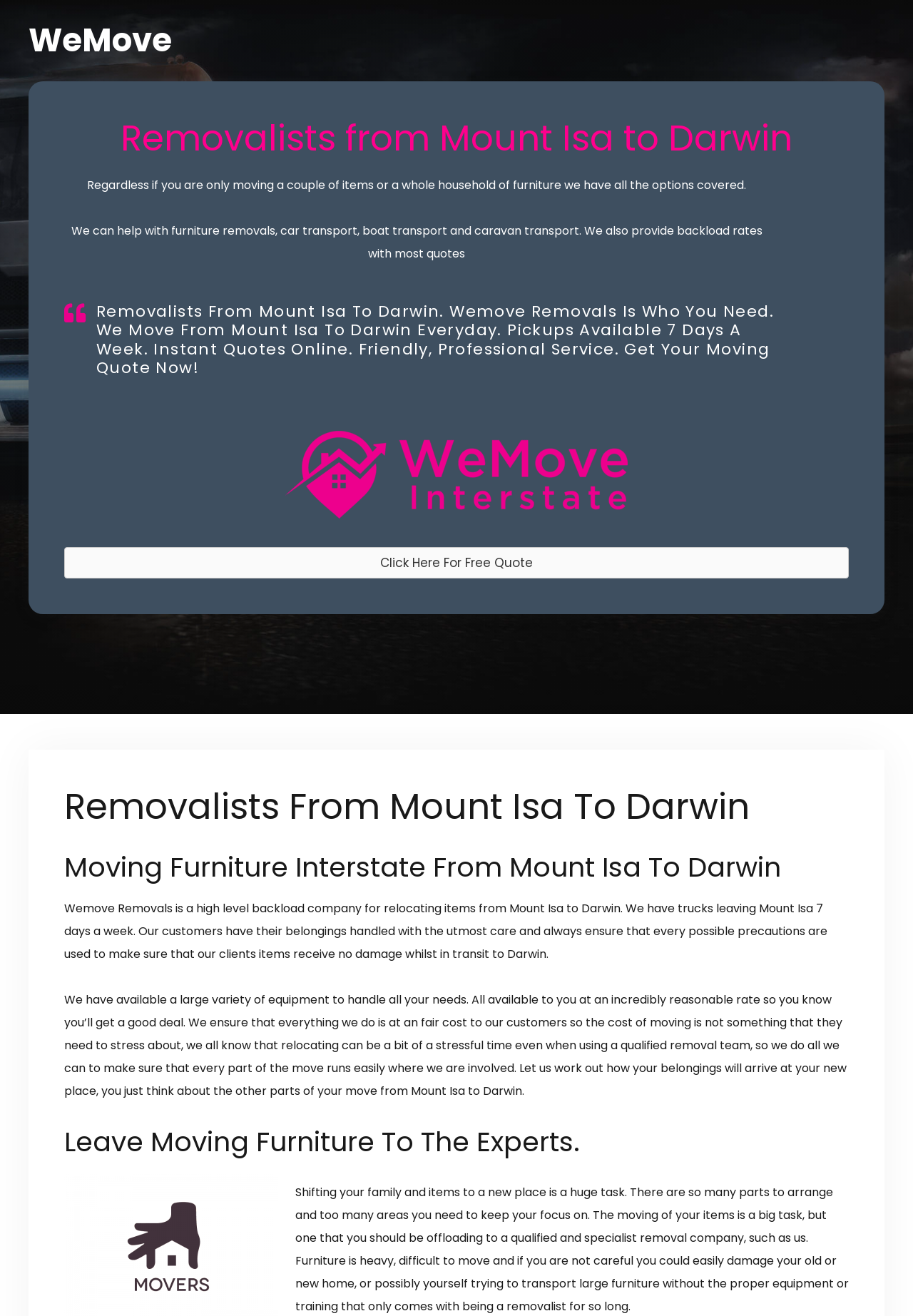Identify and extract the main heading from the webpage.

Removalists from Mount Isa to Darwin